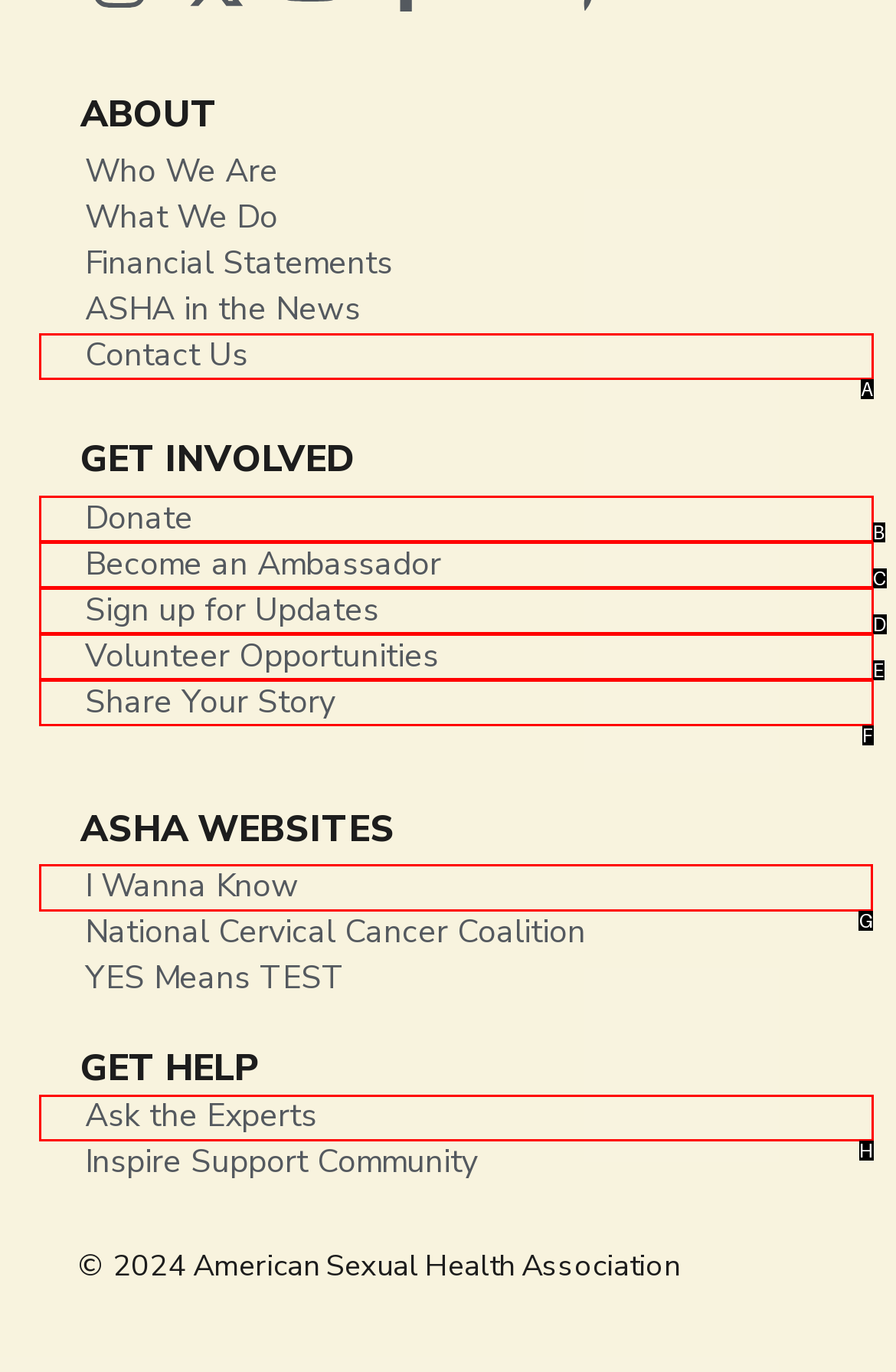Determine the letter of the element you should click to carry out the task: Explore ASHA websites
Answer with the letter from the given choices.

G